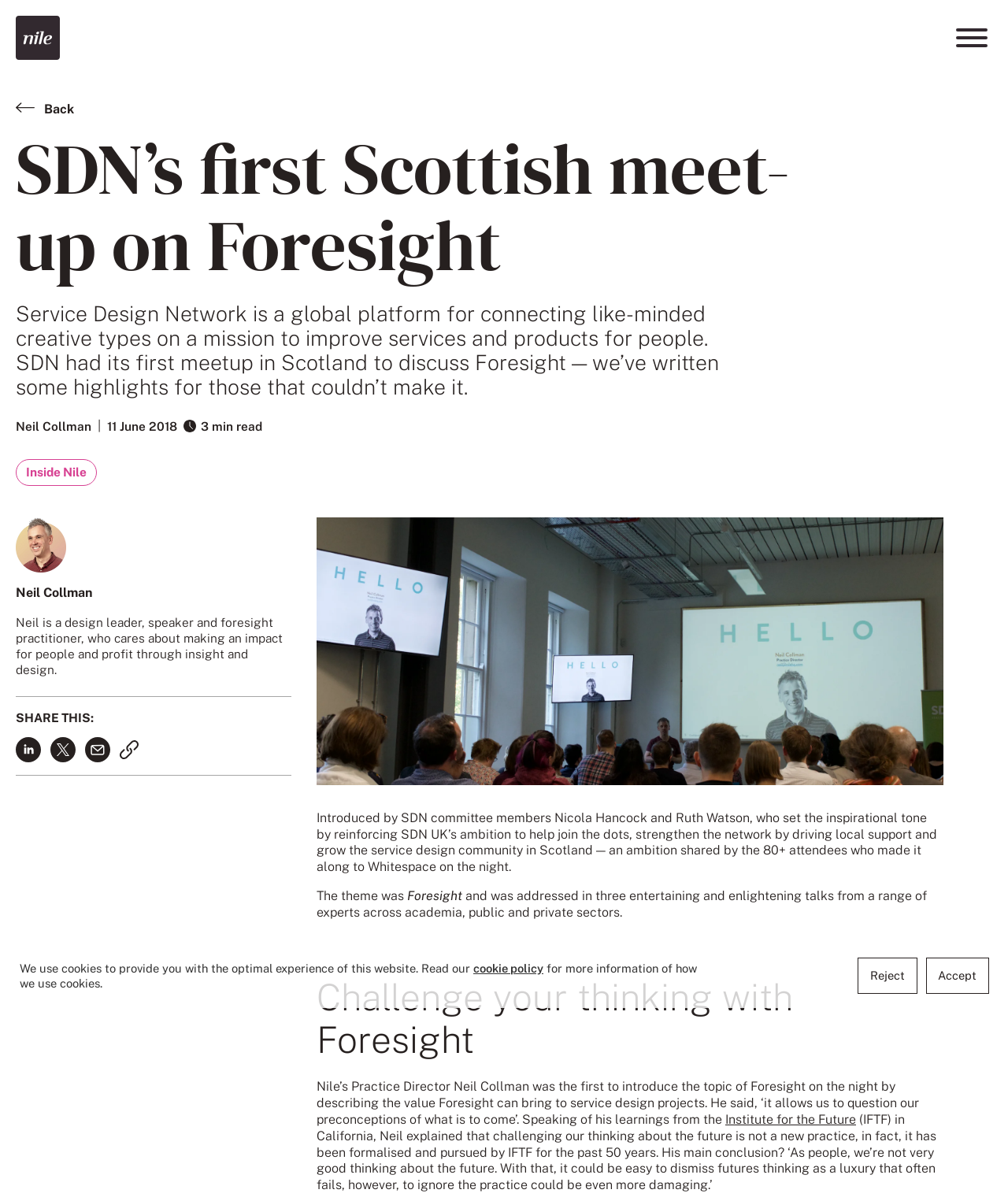From the image, can you give a detailed response to the question below:
What is the topic of the three talks mentioned on the webpage?

I determined the answer by analyzing the text elements on the webpage, specifically the ones that mention 'Foresight' and 'three entertaining and enlightening talks'. The text 'The theme was Foresight and was addressed in three entertaining and enlightening talks from a range of experts across academia, public and private sectors.' suggests that the topic of the three talks is Foresight.